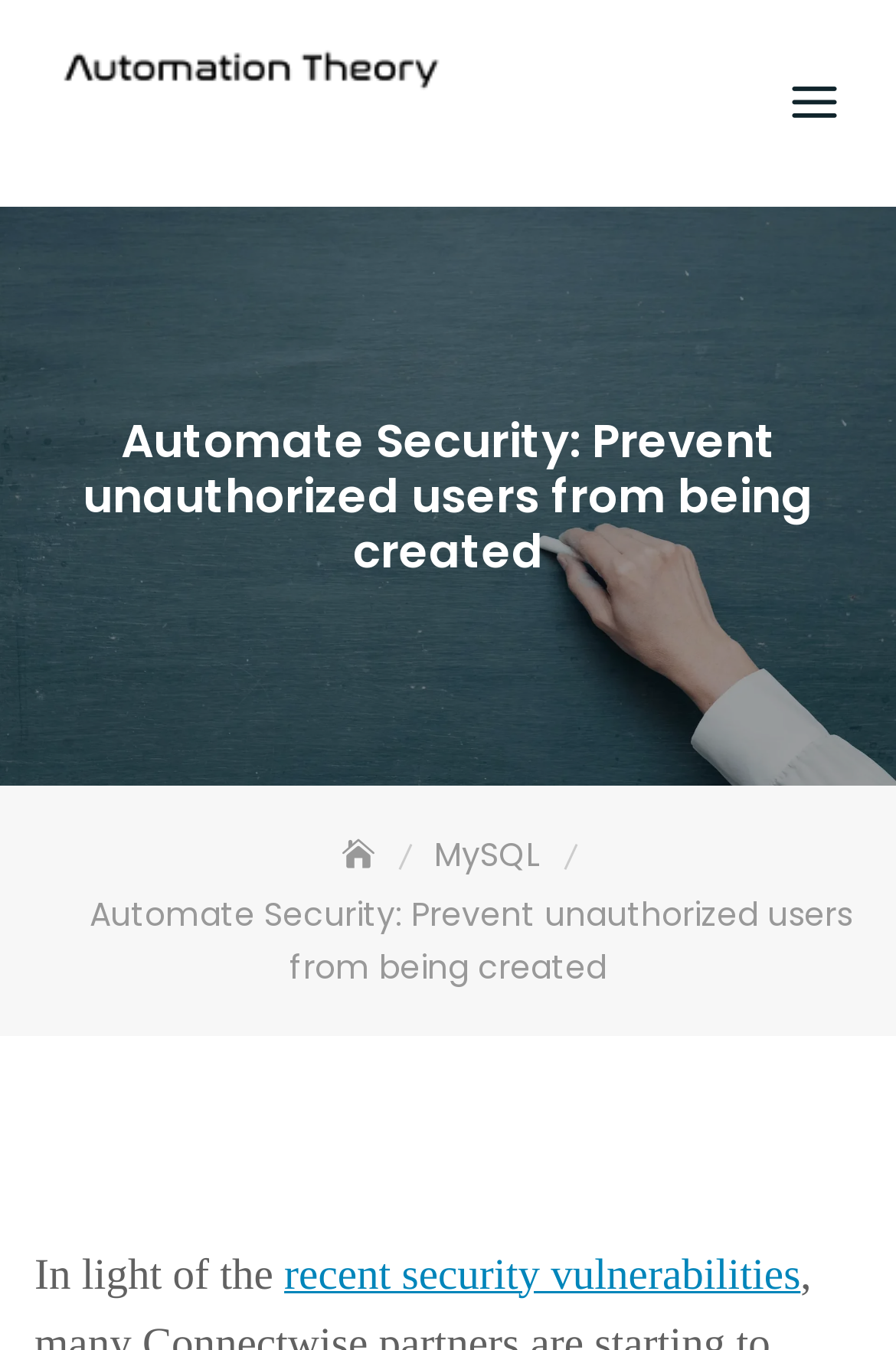Extract the main heading text from the webpage.

Automate Security: Prevent unauthorized users from being created